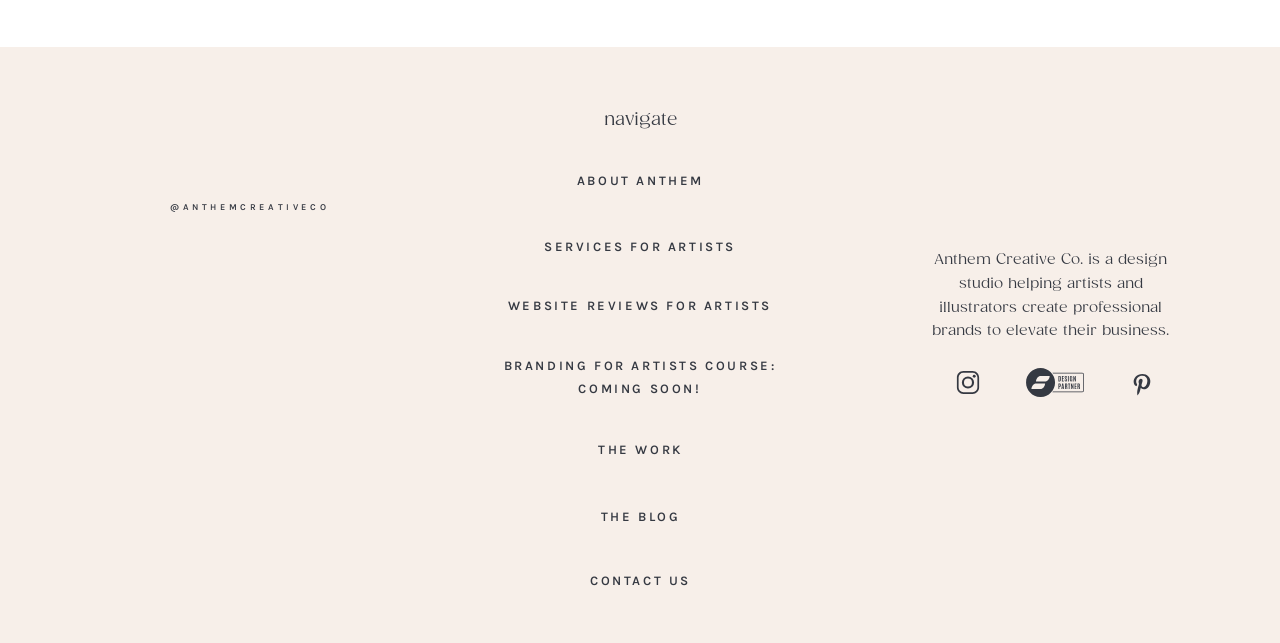What is the name of the course coming soon?
Look at the image and respond with a one-word or short-phrase answer.

Branding for Artists Course